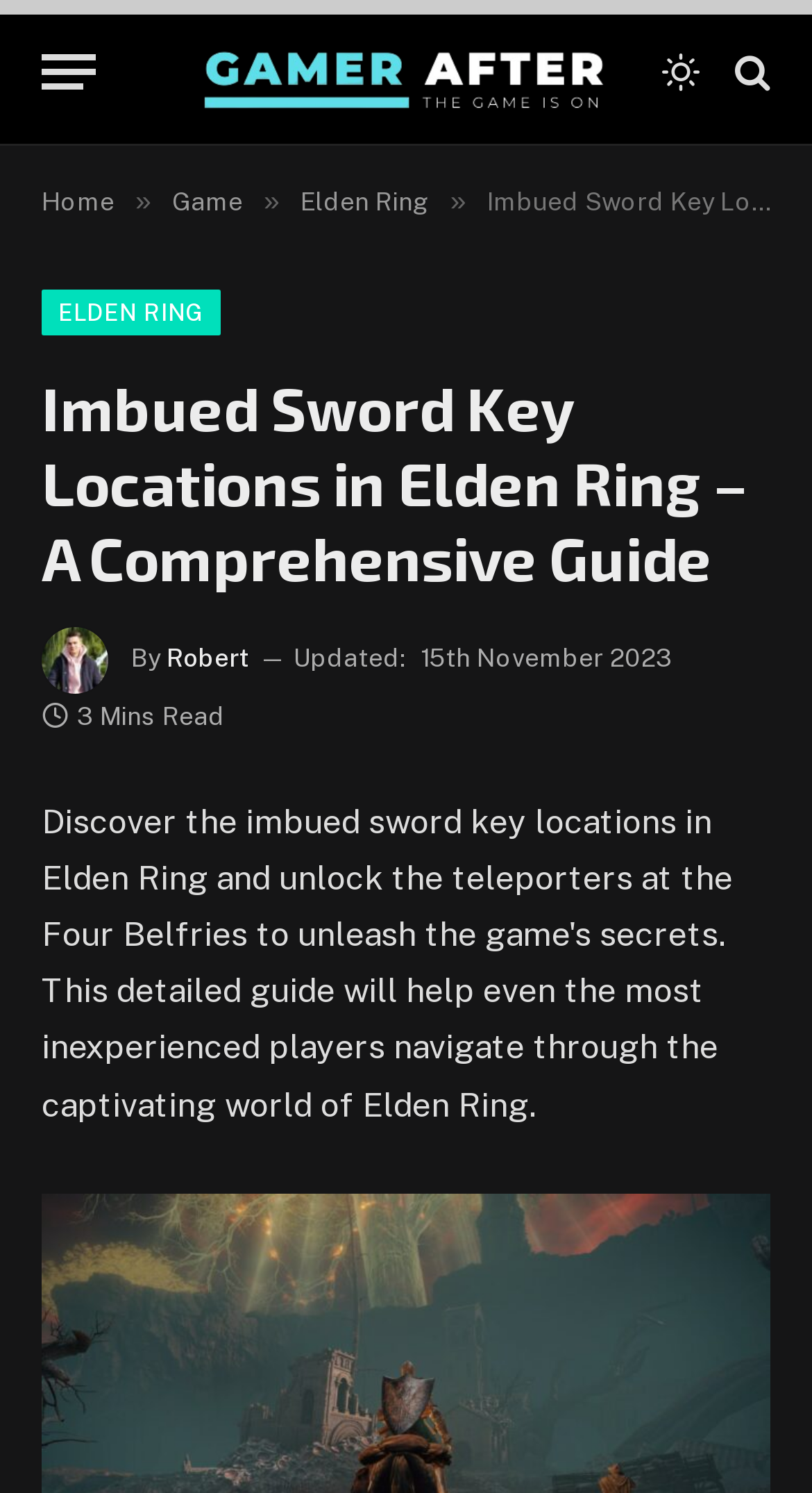What is the logo of the website?
Please provide a comprehensive and detailed answer to the question.

I found the answer by looking at the top-left corner of the page, where the logo 'Gamer After' is displayed.